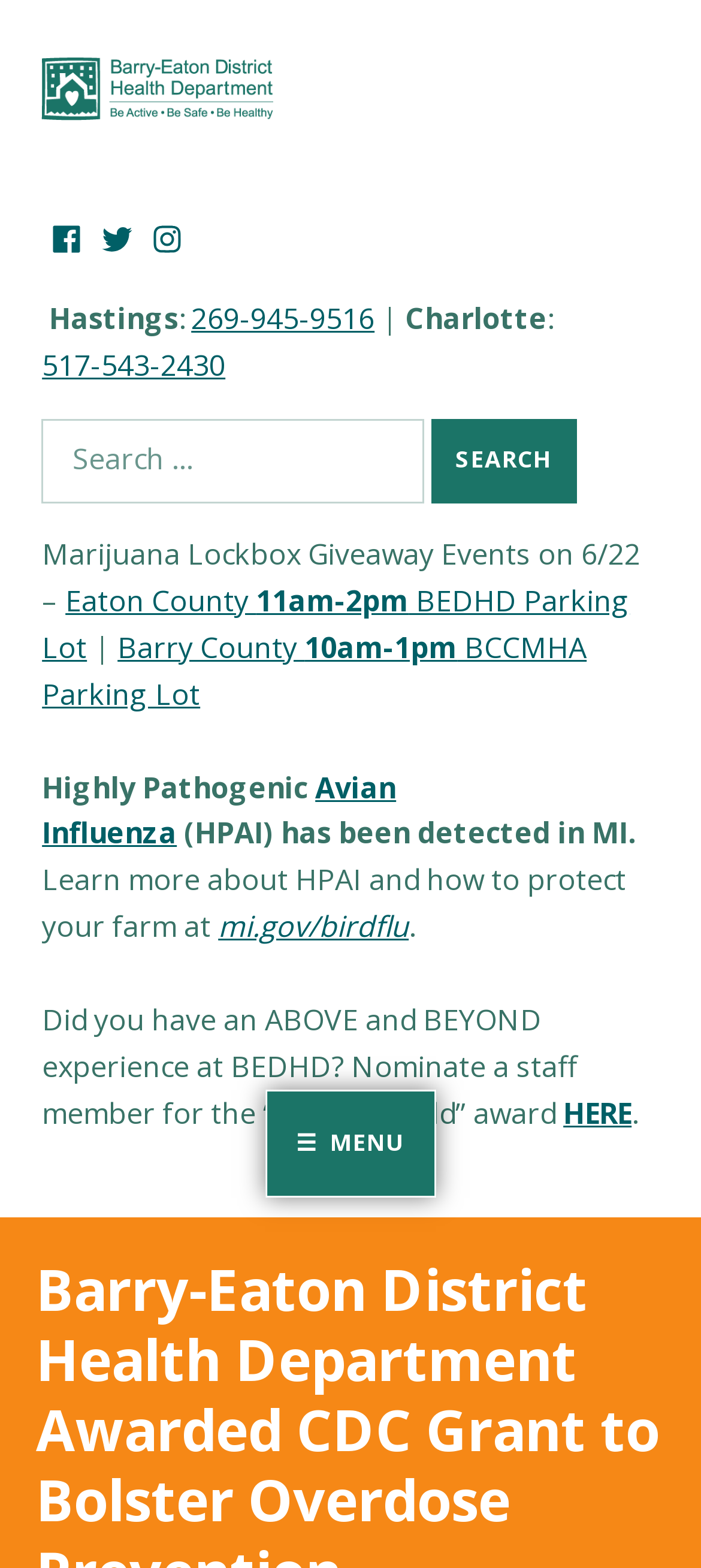Examine the image and give a thorough answer to the following question:
What is the website for learning about HPAI?

I found the answer by looking at the section about Highly Pathogenic Avian Influenza (HPAI), which provides a link to 'mi.gov/birdflu' for more information.